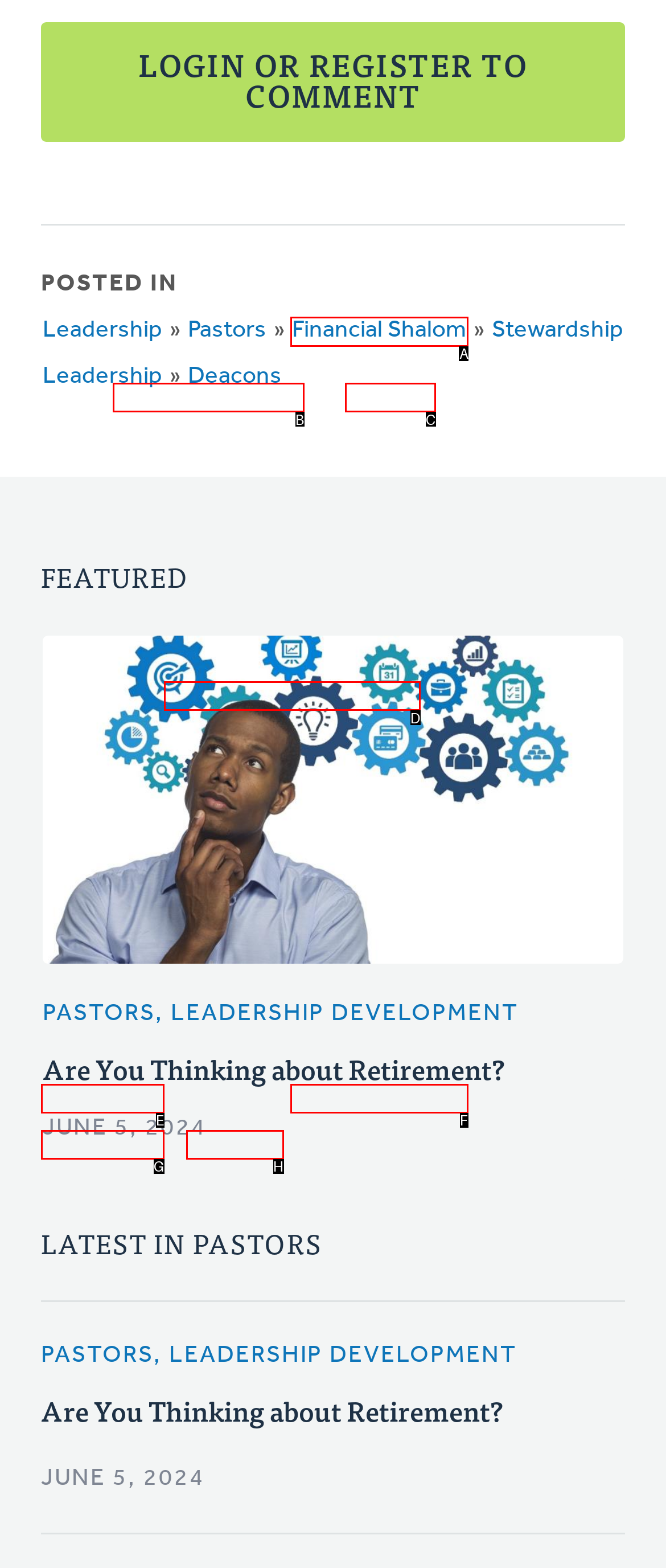Determine the letter of the UI element that you need to click to perform the task: Share a link to this post.
Provide your answer with the appropriate option's letter.

None